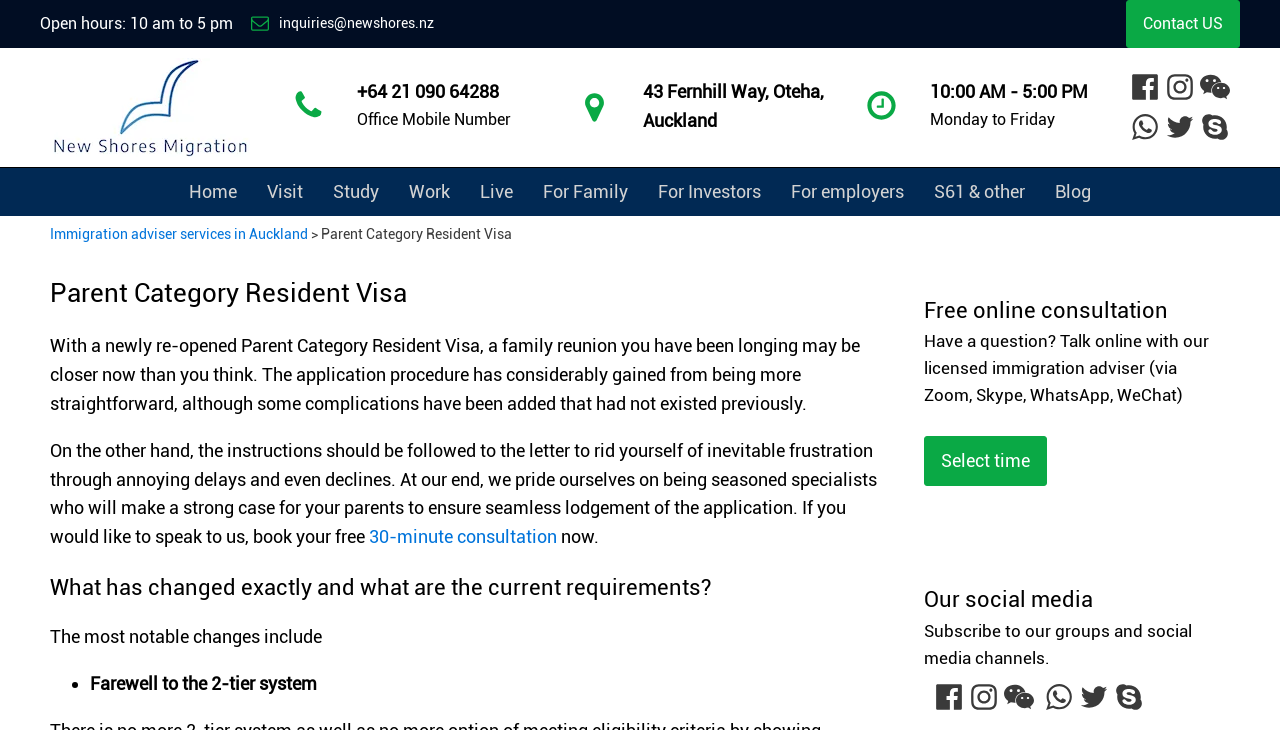Using the information in the image, could you please answer the following question in detail:
How can I speak to an immigration adviser?

I found the information on how to speak to an immigration adviser by reading the section on the webpage that mentions booking a free 30-minute consultation.